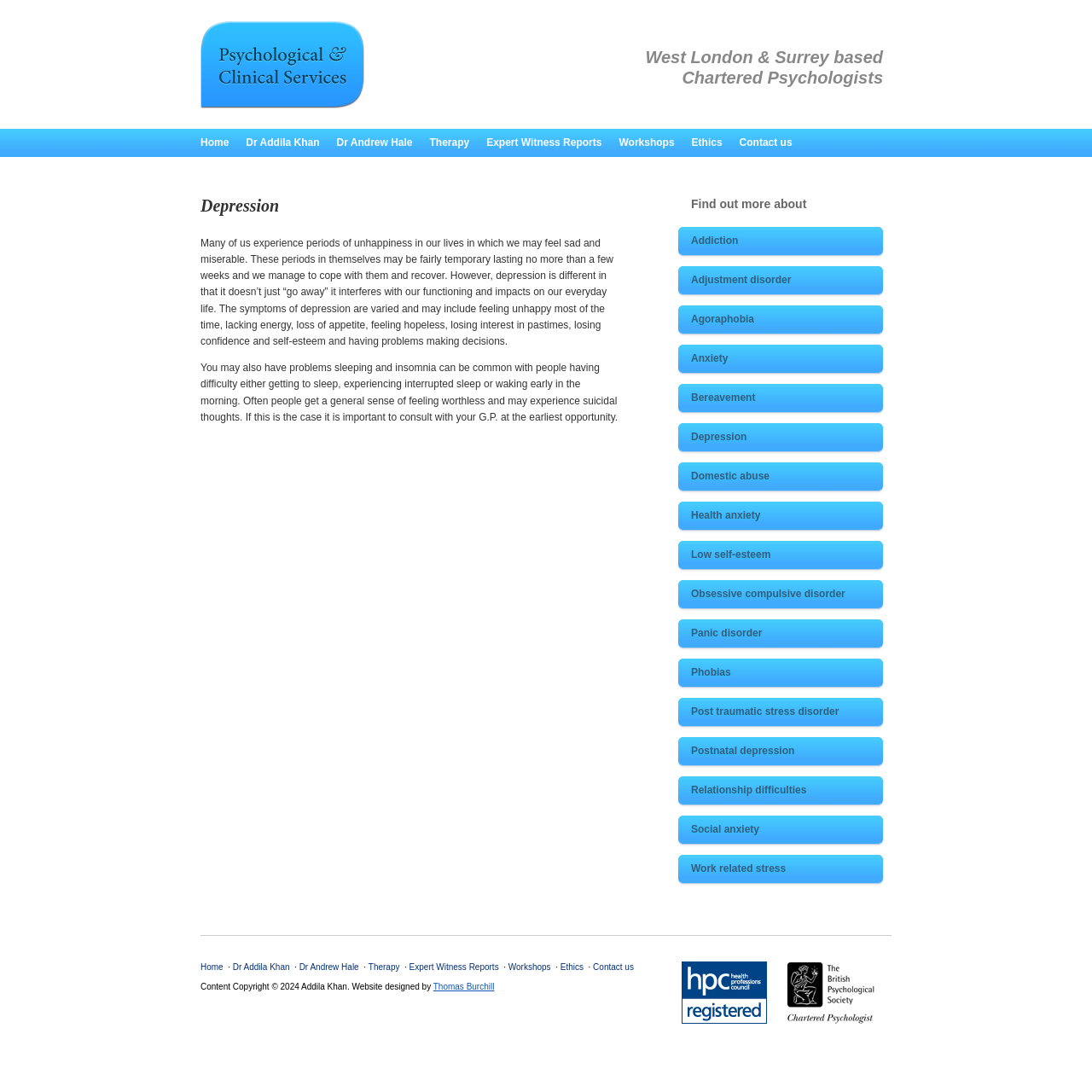What is the topic of the text below the 'Depression' heading?
Based on the screenshot, give a detailed explanation to answer the question.

The 'Depression' heading is followed by two blocks of text that describe the symptoms of depression, including feeling unhappy, lacking energy, loss of appetite, and having problems sleeping, among others.